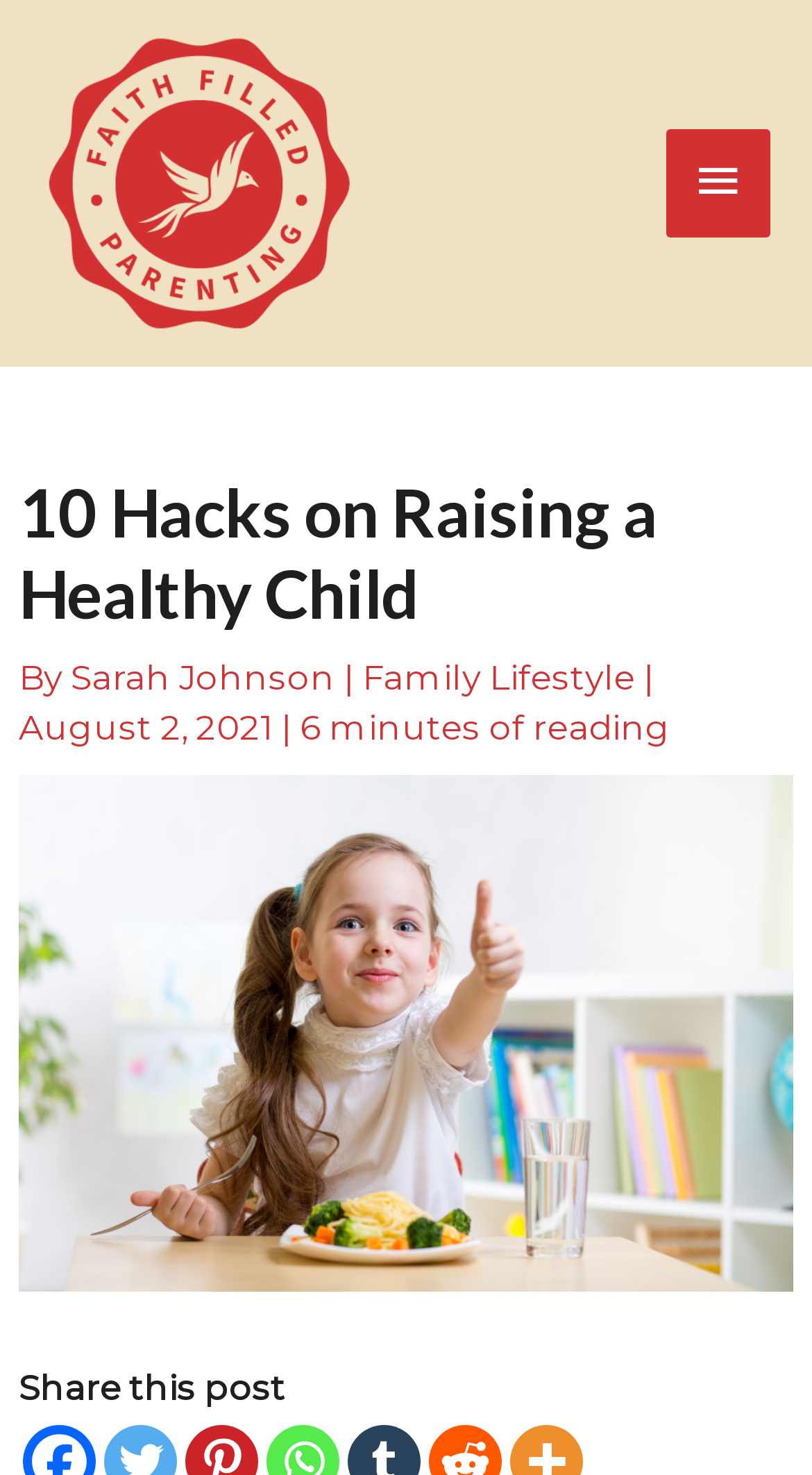Calculate the bounding box coordinates for the UI element based on the following description: "alt="Faith Filled Parenting"". Ensure the coordinates are four float numbers between 0 and 1, i.e., [left, top, right, bottom].

[0.051, 0.108, 0.436, 0.136]